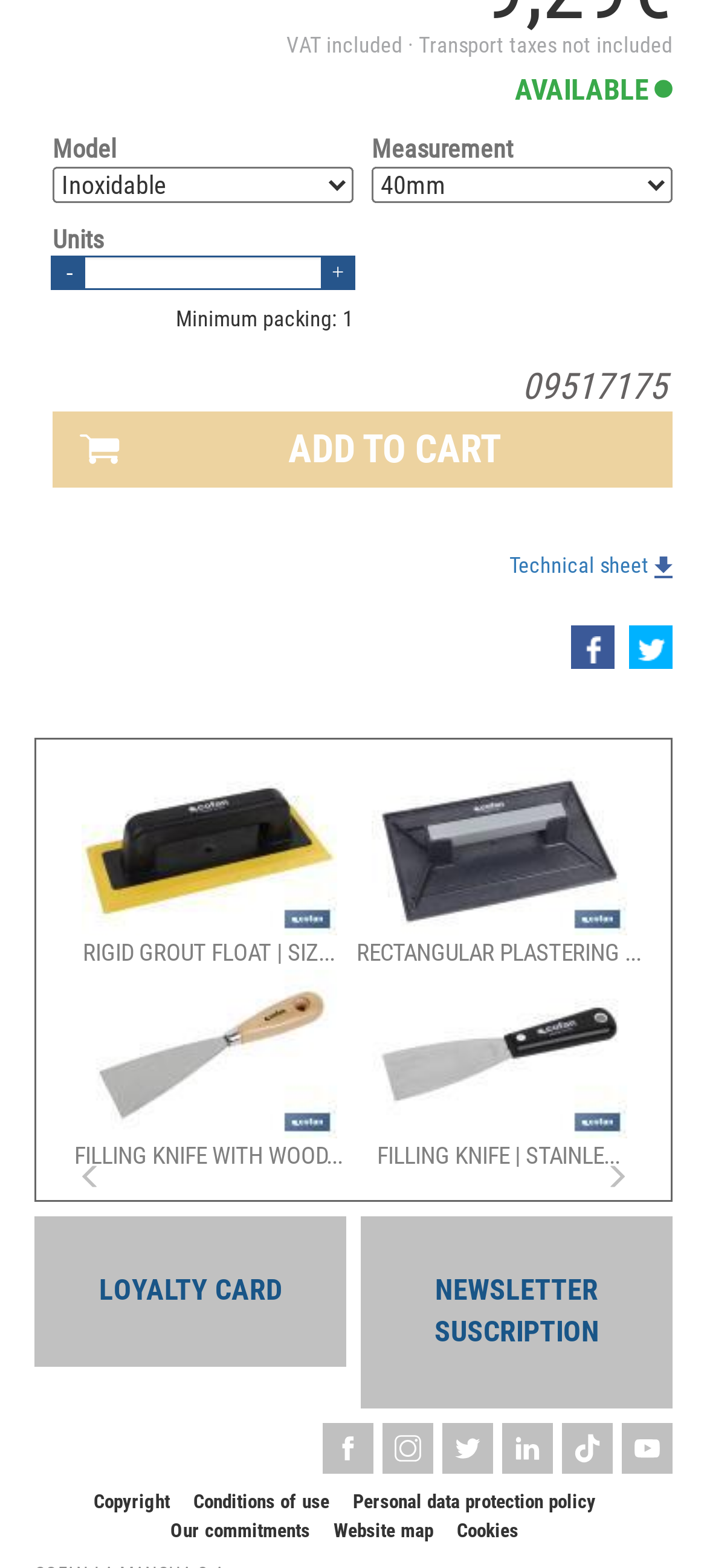Refer to the image and offer a detailed explanation in response to the question: What is the purpose of the link 'Technical sheet Download'?

The link 'Technical sheet Download' with a bounding box of [0.721, 0.352, 0.951, 0.371] allows the user to download a technical sheet related to the product.